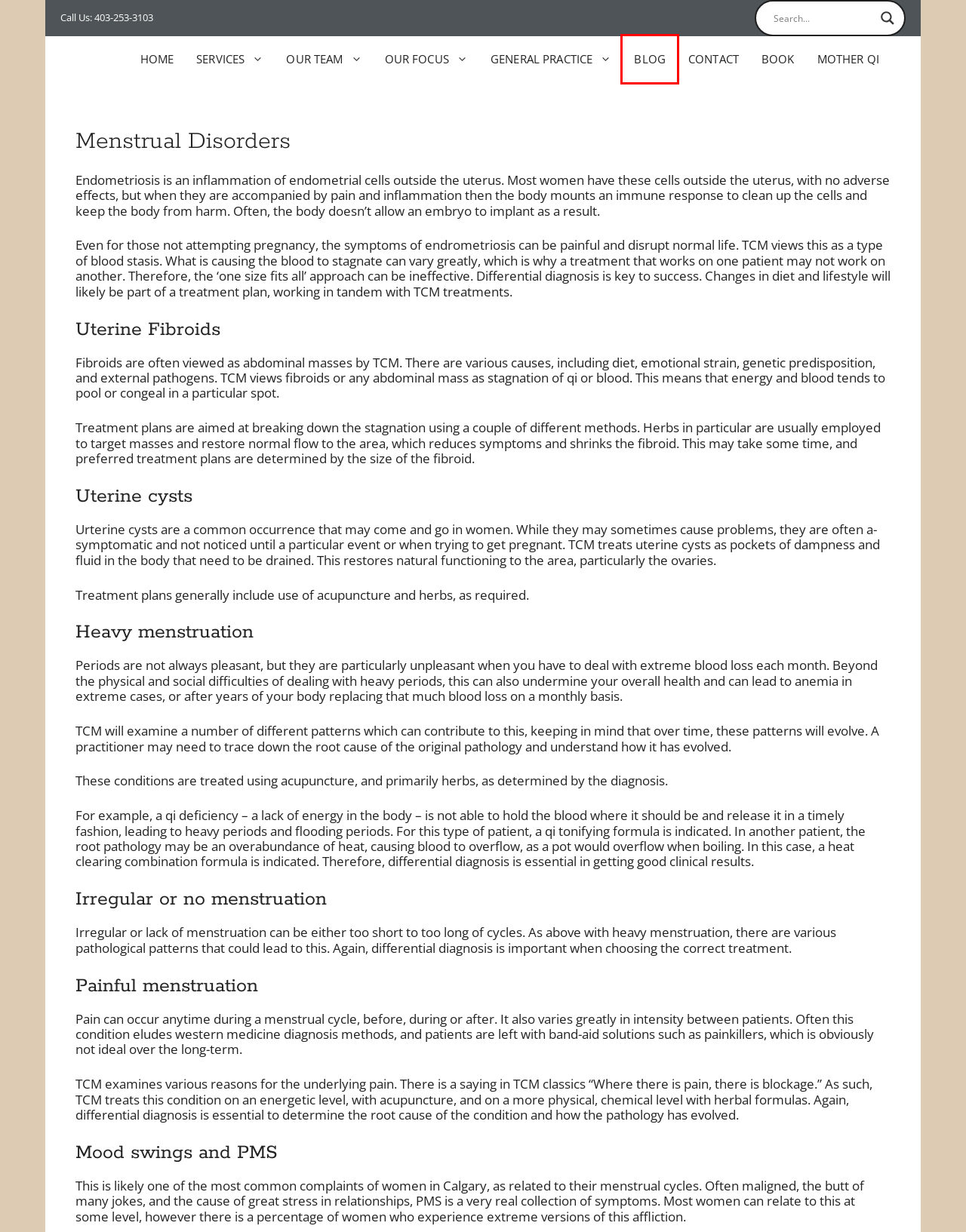You have a screenshot showing a webpage with a red bounding box highlighting an element. Choose the webpage description that best fits the new webpage after clicking the highlighted element. The descriptions are:
A. Book Online
|
The Acupuncture and Health Clinic
B. Mother Qi Wellness Products Ancient Rituals Modern Living
C. Blog • Acupuncture Health Calgary
D. Calgary Acupuncturists
E. Acupuncture Calgary - Acupuncturists, Chinese Medicine, Massage
F. Services • Acupuncture Health Calgary
G. South Calgary Acupuncture Clinic - Contact Us
H. We Can Help! • Acupuncture Health Calgary

C